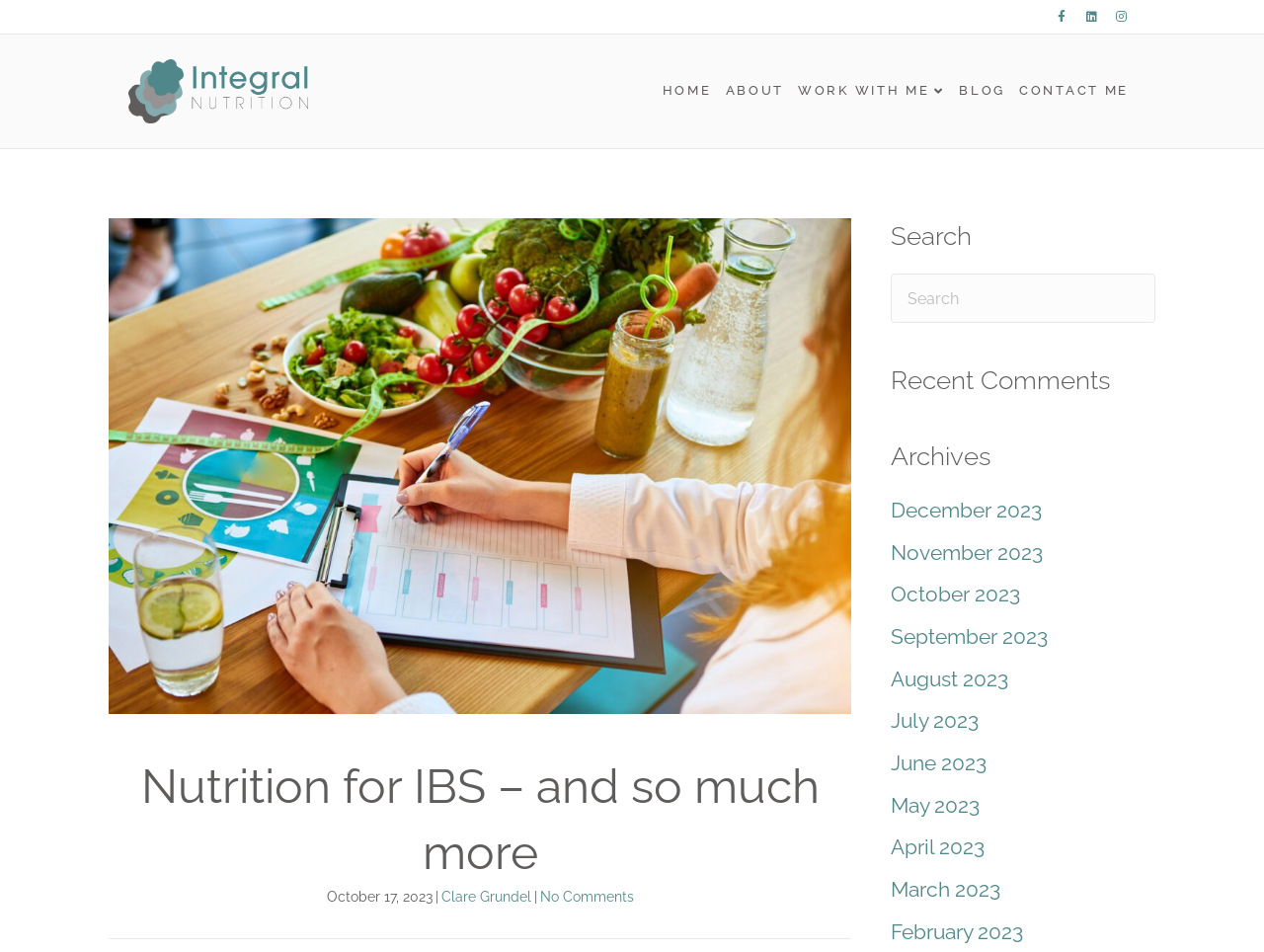What is the name of the dietitian in the picture?
Using the image as a reference, answer with just one word or a short phrase.

Not mentioned